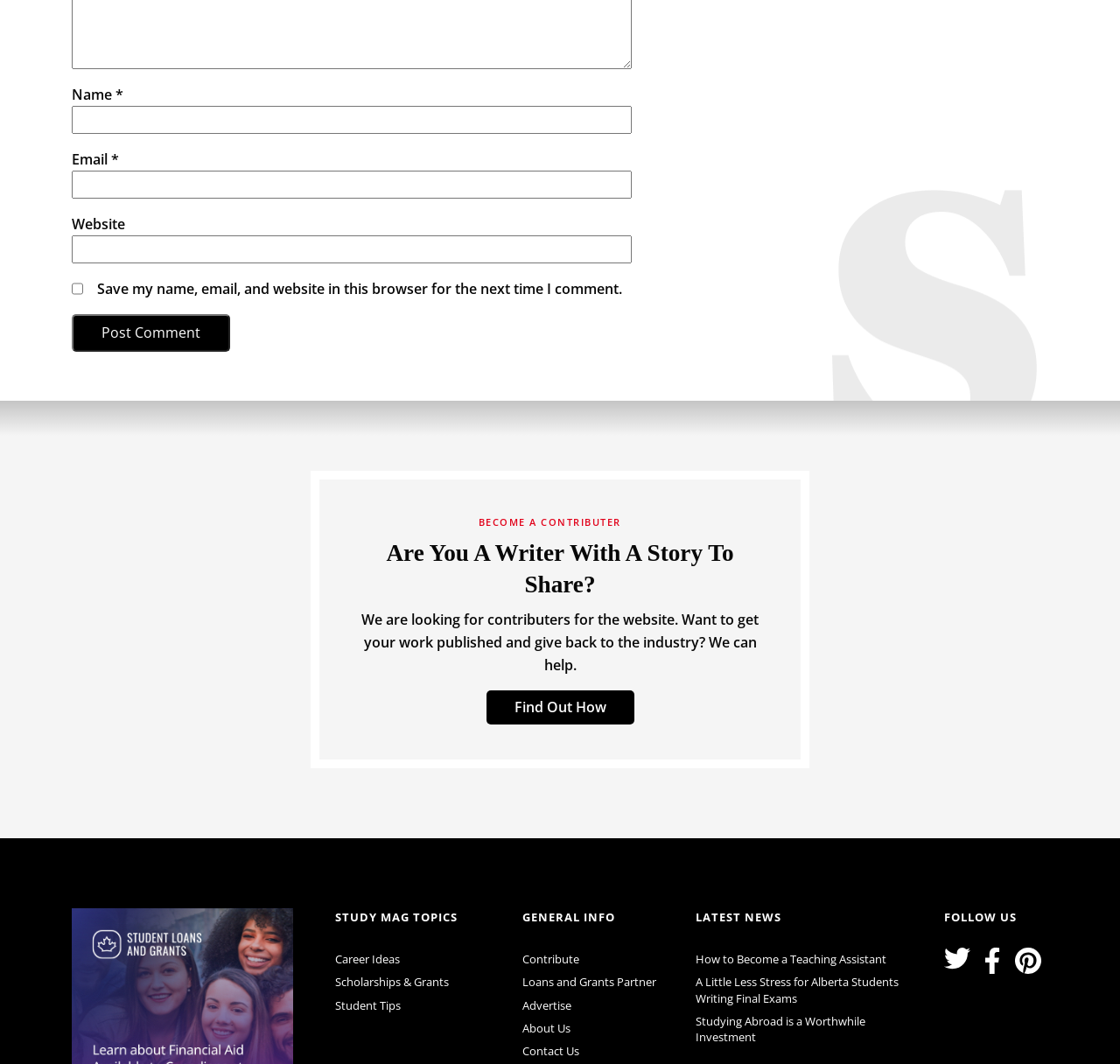Please determine the bounding box coordinates of the element to click on in order to accomplish the following task: "Enter your name". Ensure the coordinates are four float numbers ranging from 0 to 1, i.e., [left, top, right, bottom].

[0.064, 0.099, 0.564, 0.126]